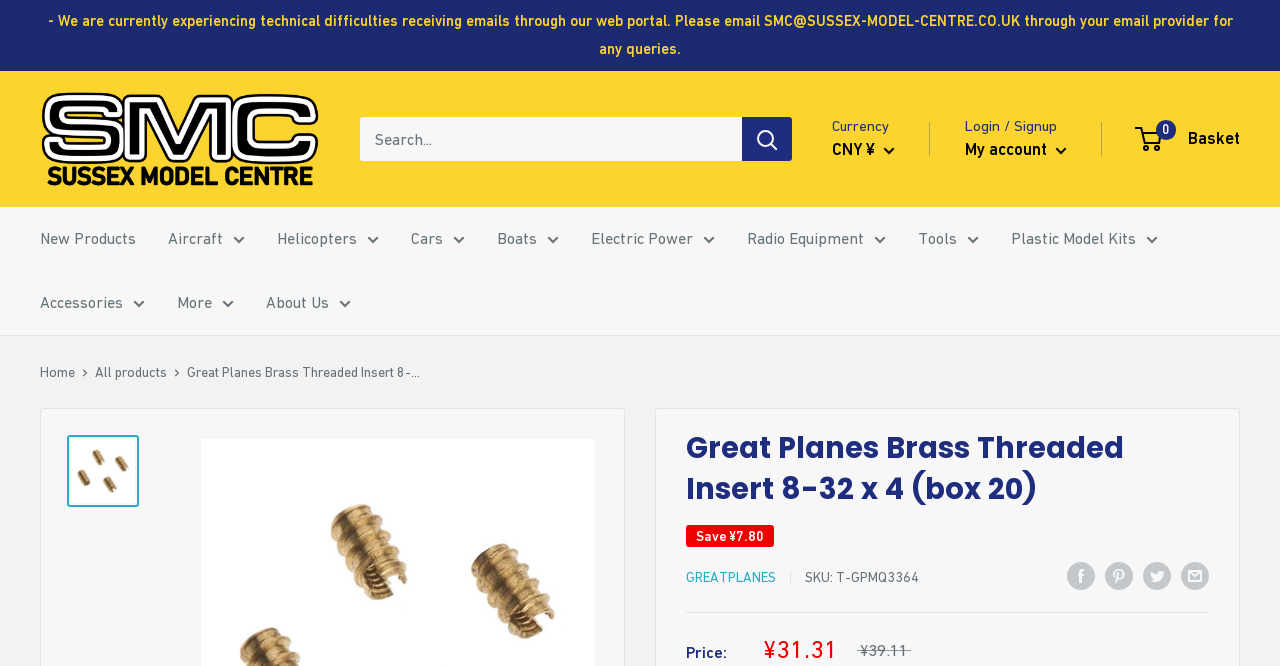Please predict the bounding box coordinates of the element's region where a click is necessary to complete the following instruction: "View my account". The coordinates should be represented by four float numbers between 0 and 1, i.e., [left, top, right, bottom].

[0.754, 0.201, 0.834, 0.249]